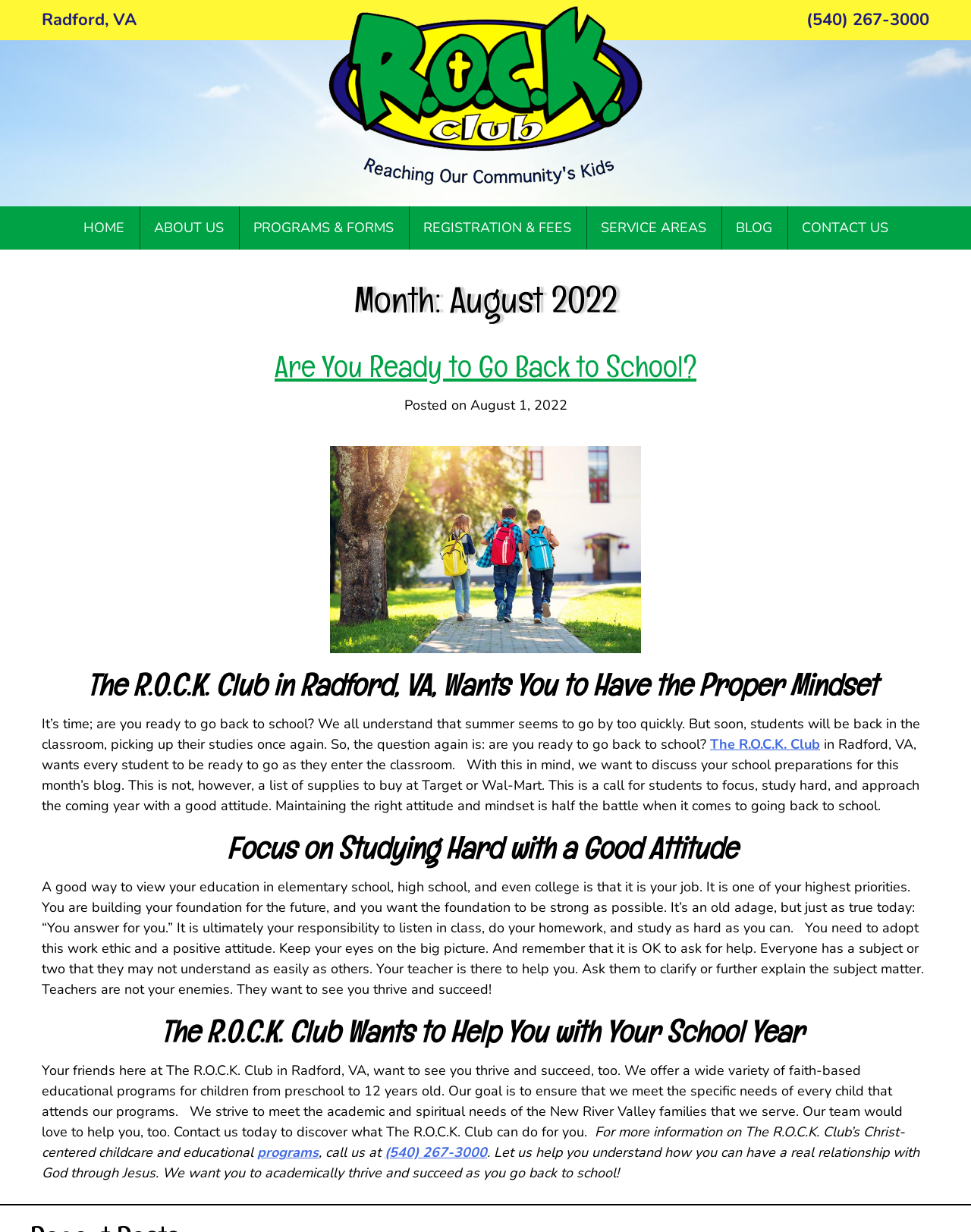What is the location of R.O.C.K. Club?
Give a thorough and detailed response to the question.

I found the location by looking at the top-left corner of the webpage, where the address 'Radford, VA' is displayed, and also mentioned in the article section.